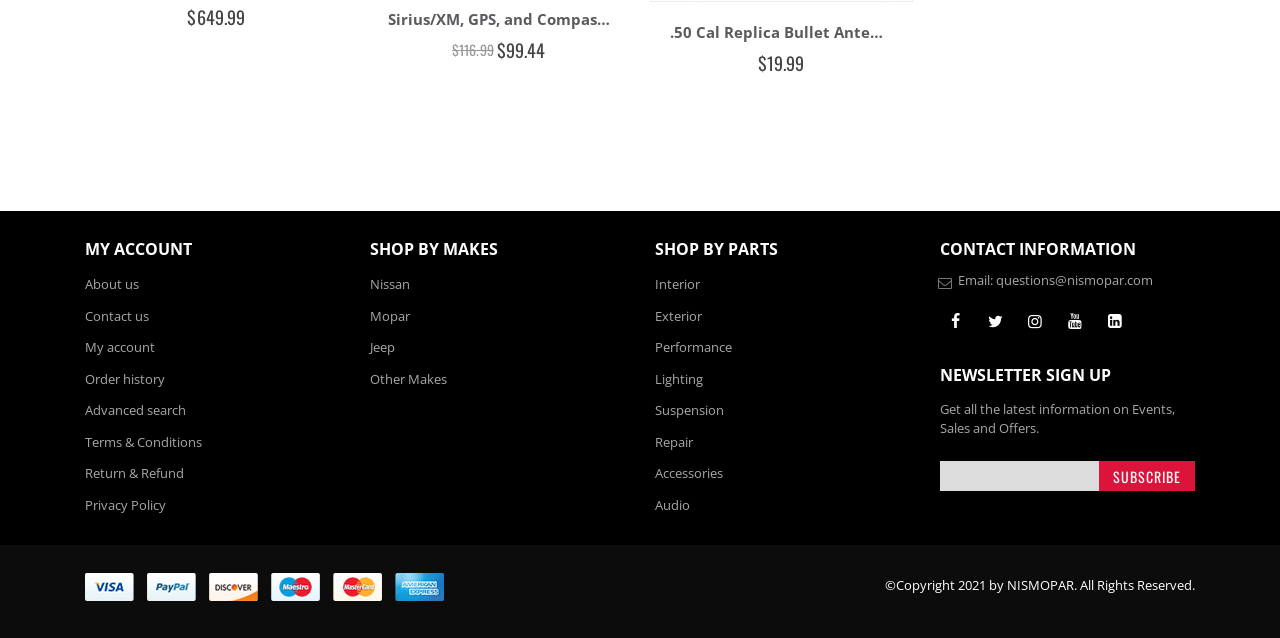Identify the coordinates of the bounding box for the element that must be clicked to accomplish the instruction: "Contact us through email".

[0.778, 0.425, 0.9, 0.453]